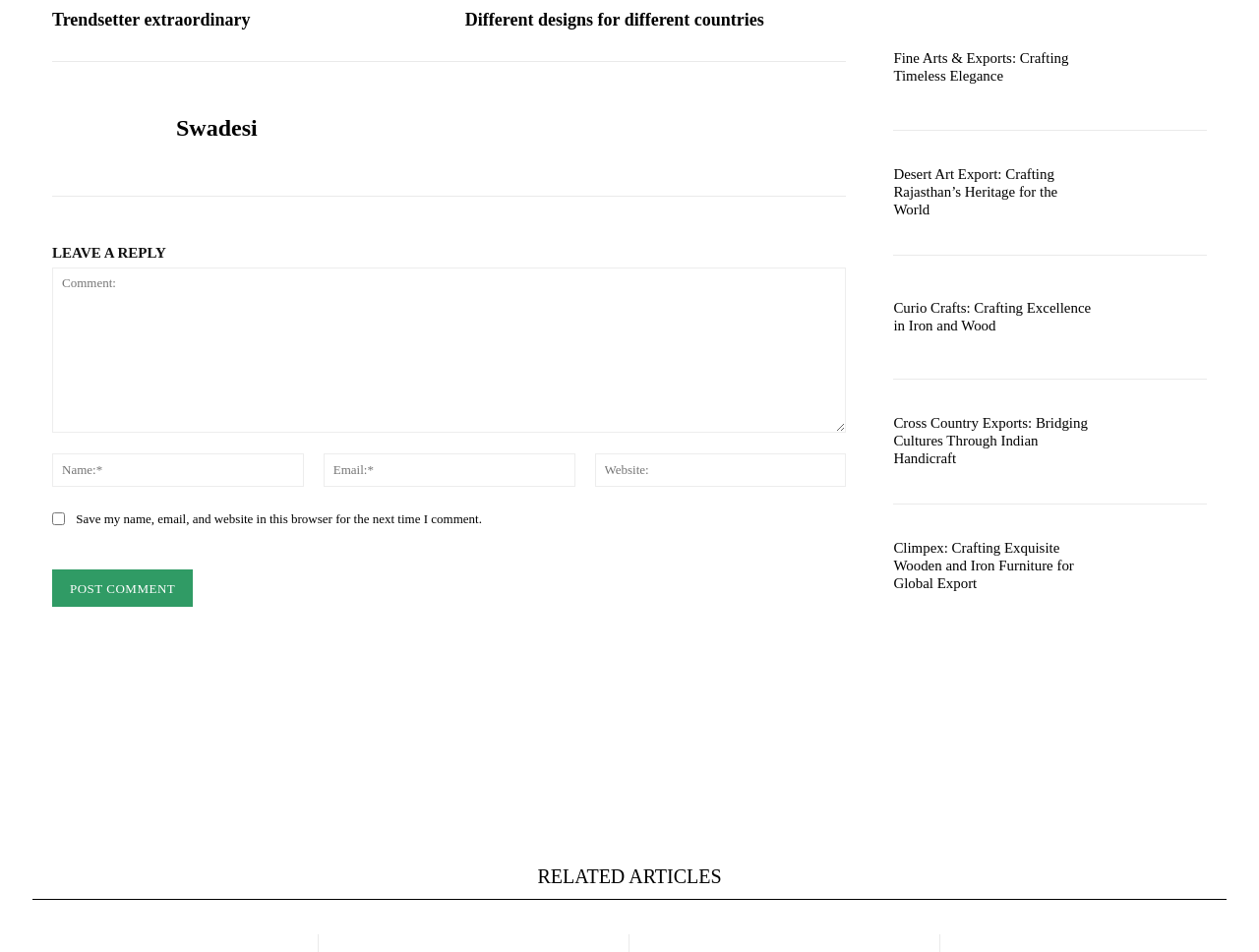Please predict the bounding box coordinates of the element's region where a click is necessary to complete the following instruction: "Leave a reply in the comment box". The coordinates should be represented by four float numbers between 0 and 1, i.e., [left, top, right, bottom].

[0.041, 0.281, 0.672, 0.454]